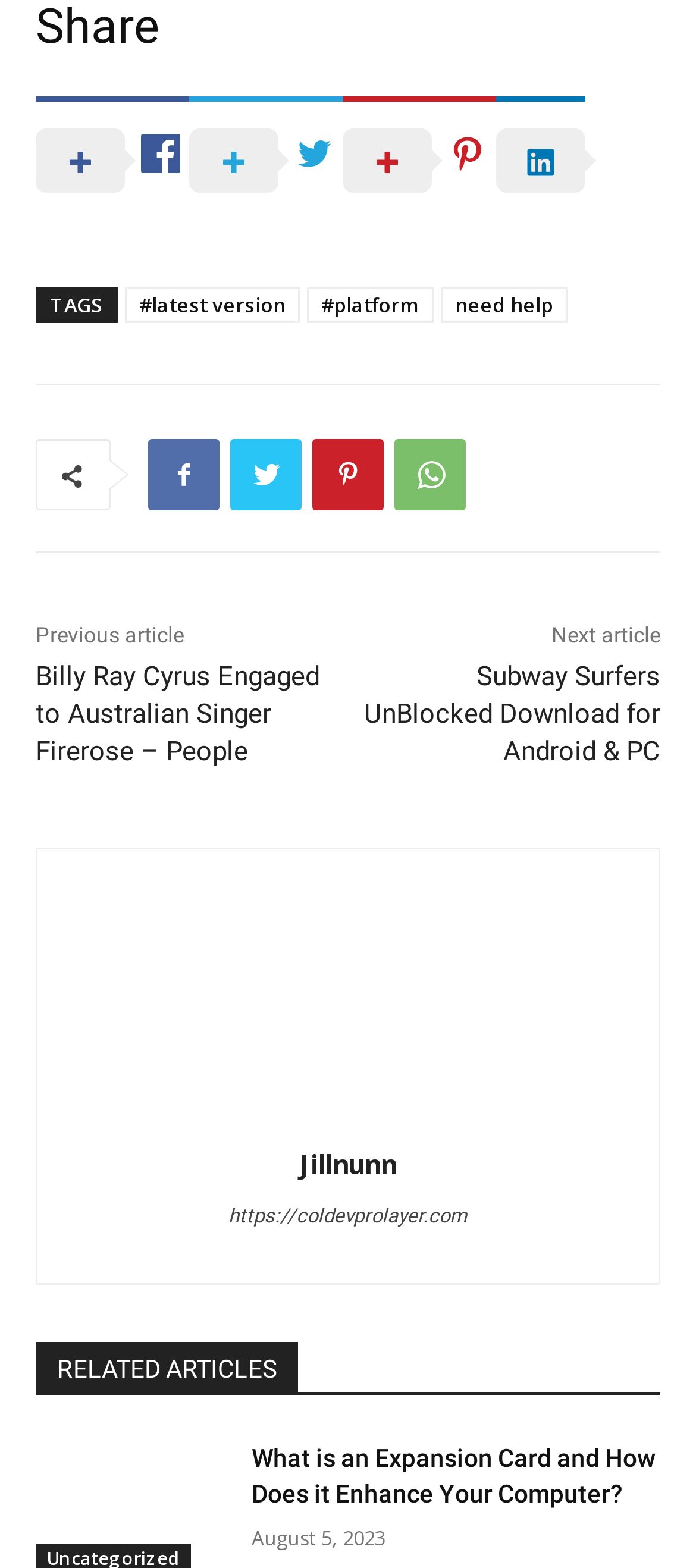Find and indicate the bounding box coordinates of the region you should select to follow the given instruction: "Read the article about Expansion Card".

[0.362, 0.92, 0.949, 0.965]